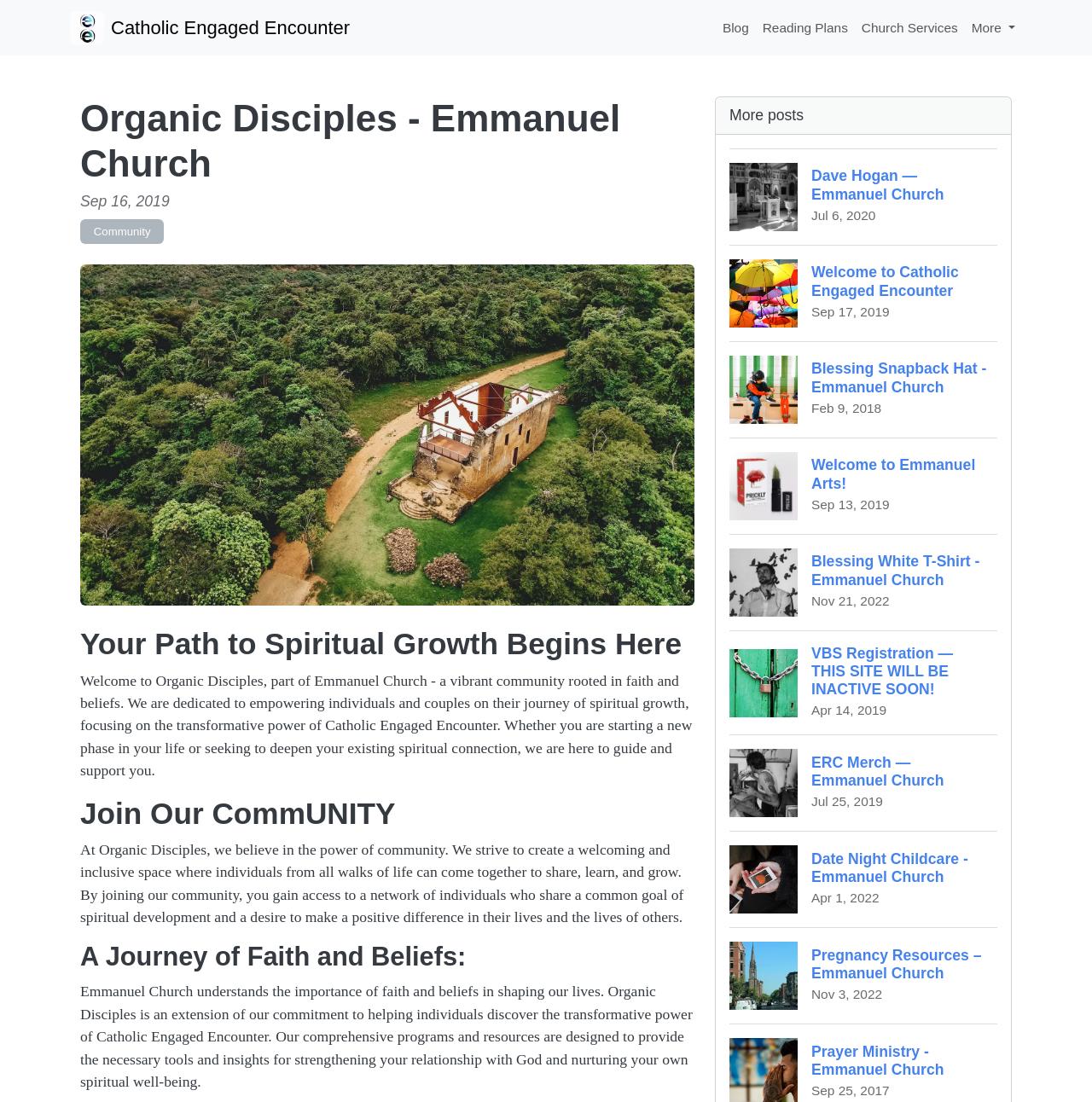Please determine the bounding box coordinates of the section I need to click to accomplish this instruction: "Read the 'Community' link".

[0.073, 0.199, 0.15, 0.222]